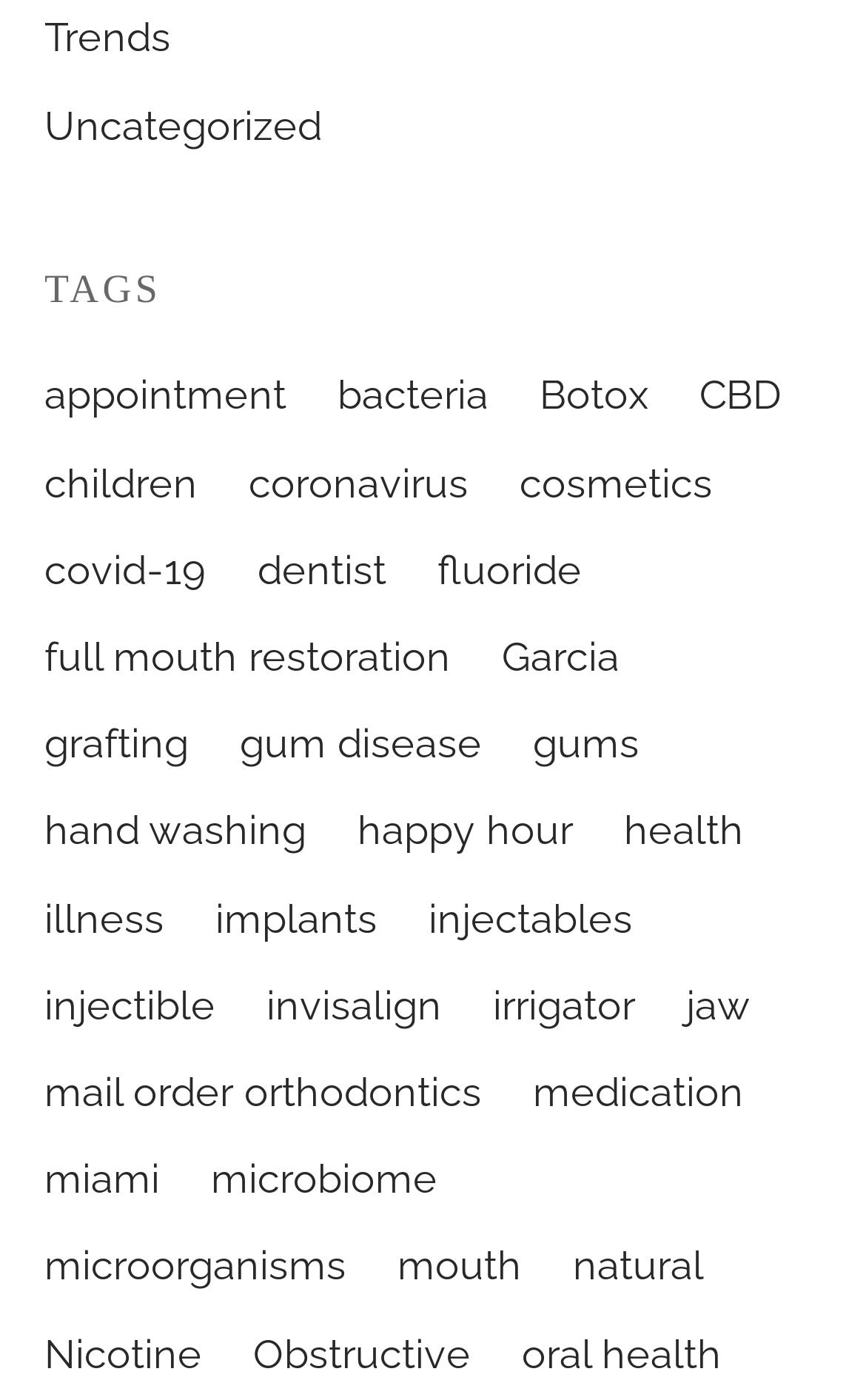Locate the bounding box coordinates of the segment that needs to be clicked to meet this instruction: "Click on the 'oral health' link".

[0.603, 0.94, 0.833, 0.995]